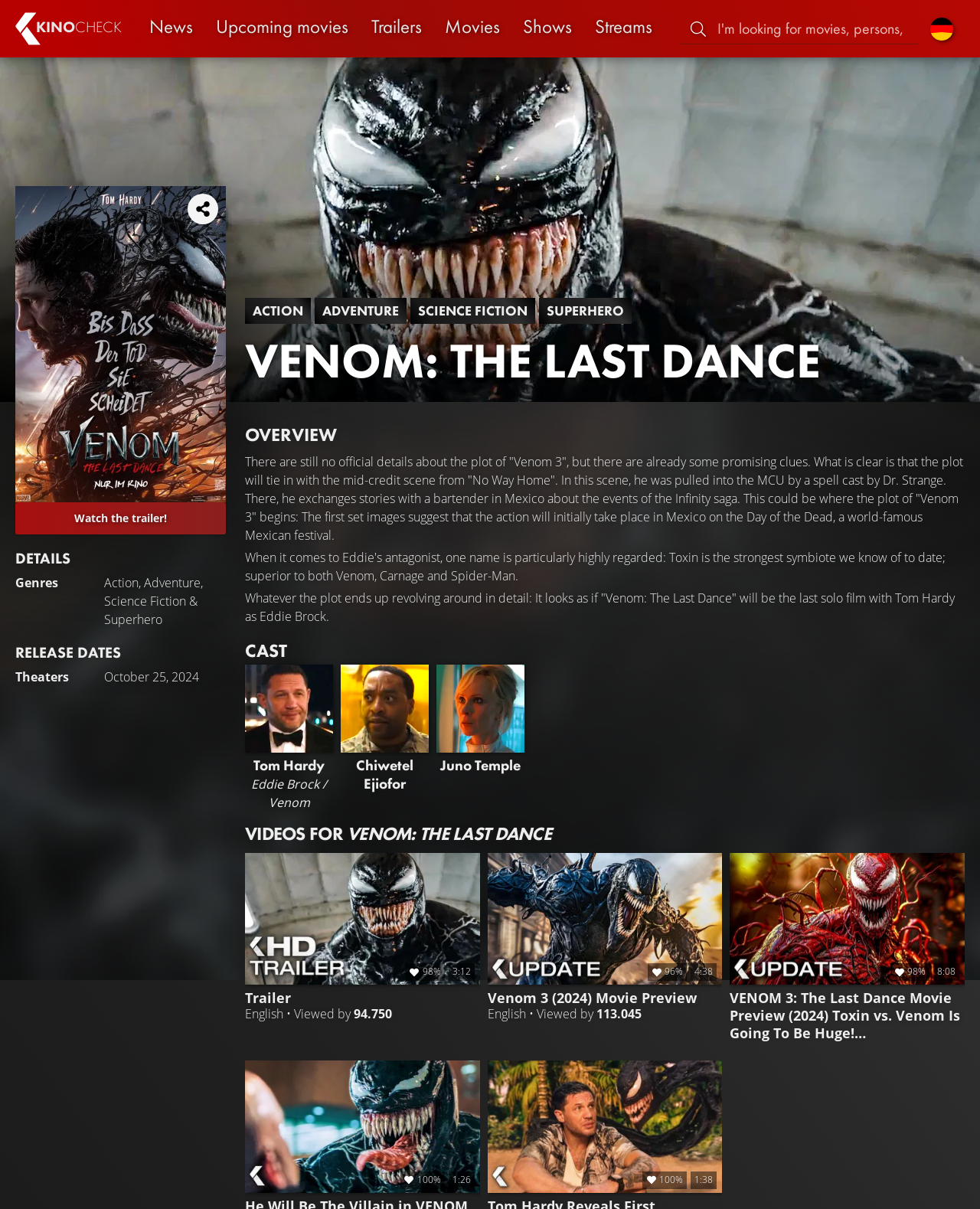Provide the bounding box coordinates, formatted as (top-left x, top-left y, bottom-right x, bottom-right y), with all values being floating point numbers between 0 and 1. Identify the bounding box of the UI element that matches the description: 98%3:12TrailerEnglish • Viewed by 94.750

[0.25, 0.705, 0.49, 0.861]